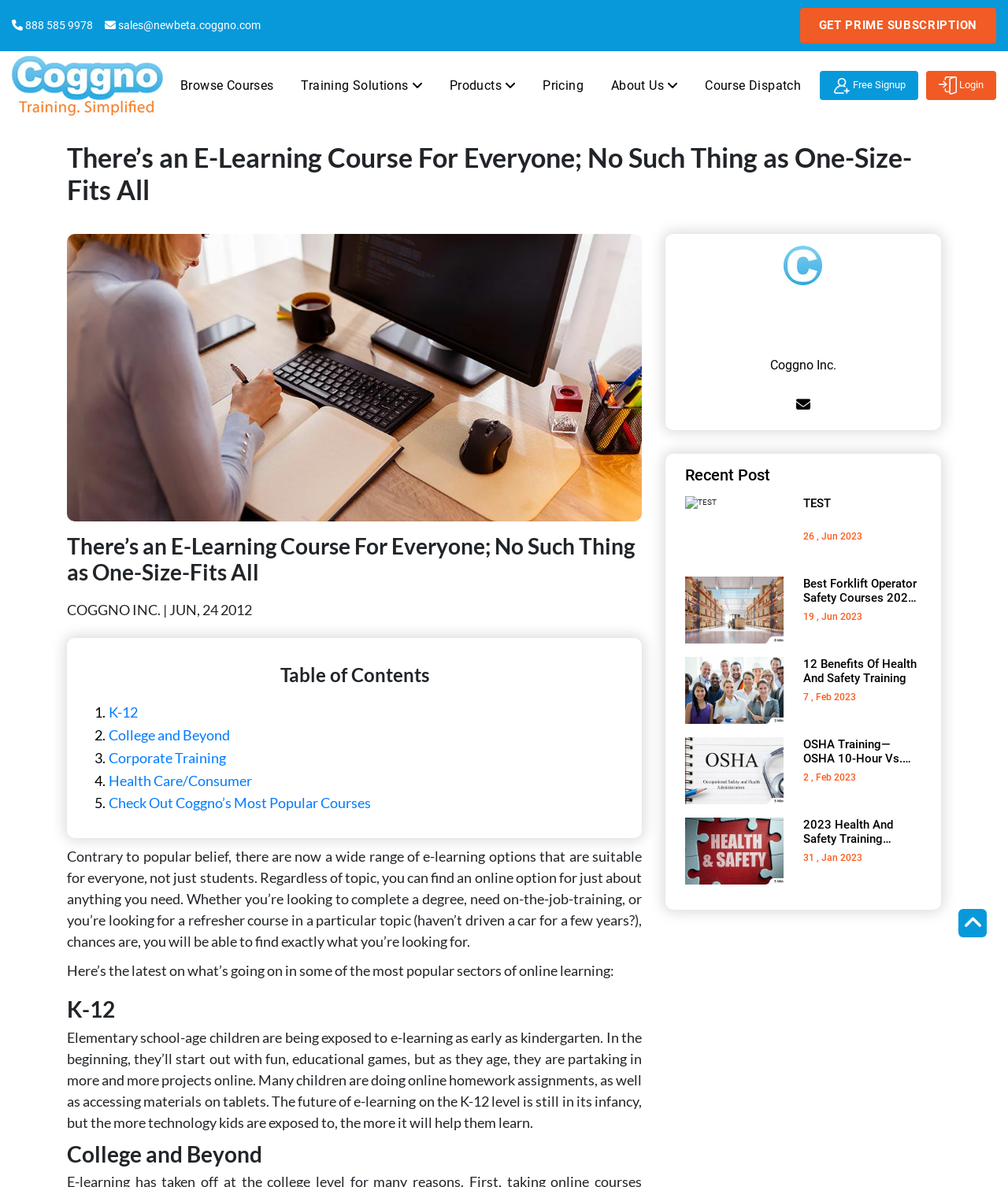Please provide a one-word or short phrase answer to the question:
What is the company name?

Coggno Inc.